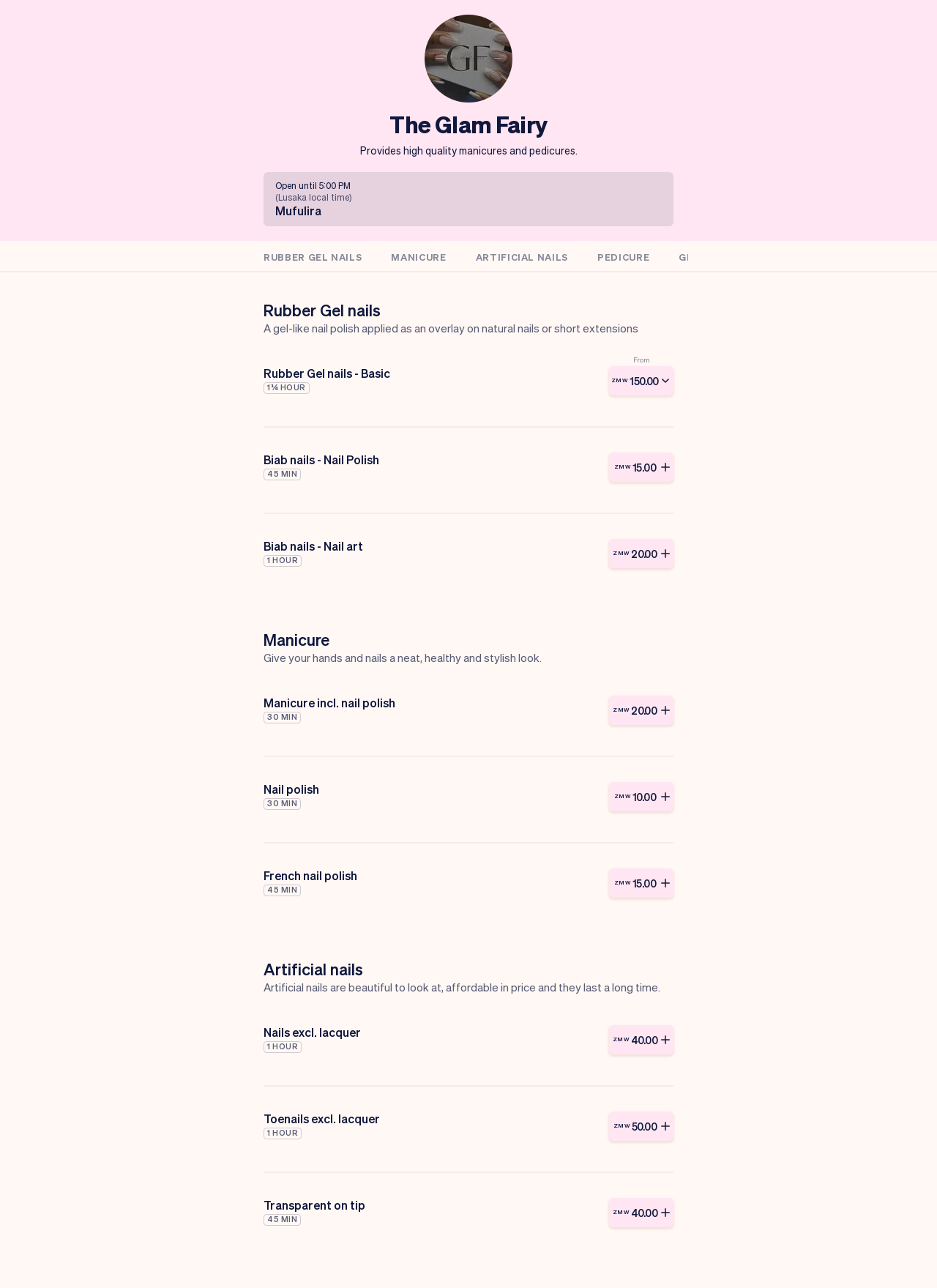Locate the bounding box coordinates of the element that needs to be clicked to carry out the instruction: "Add 'Rubber Gel nails - Basic' to cart". The coordinates should be given as four float numbers ranging from 0 to 1, i.e., [left, top, right, bottom].

[0.65, 0.284, 0.719, 0.307]